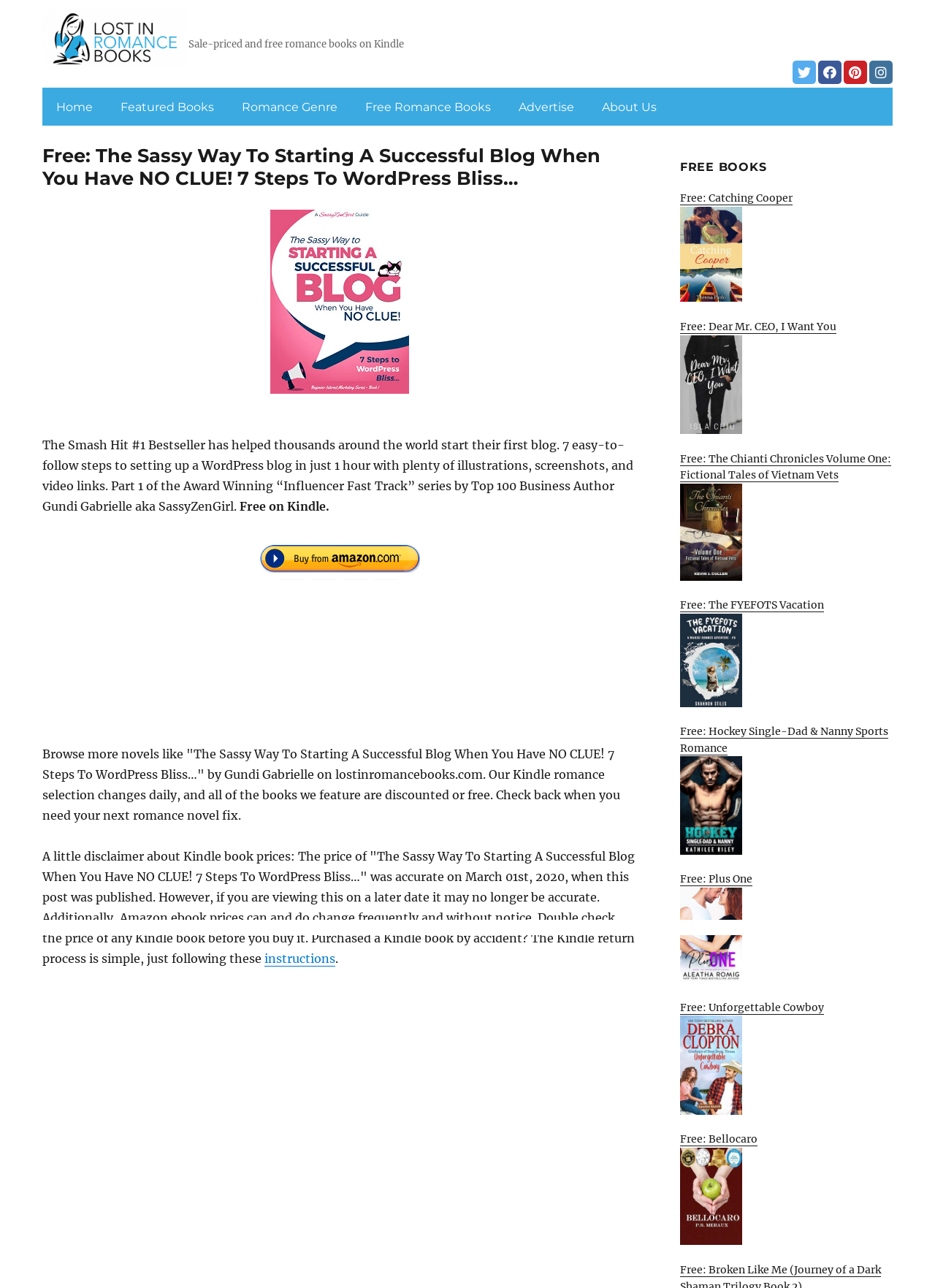Based on the element description Journal, identify the bounding box coordinates for the UI element. The coordinates should be in the format (top-left x, top-left y, bottom-right x, bottom-right y) and within the 0 to 1 range.

None